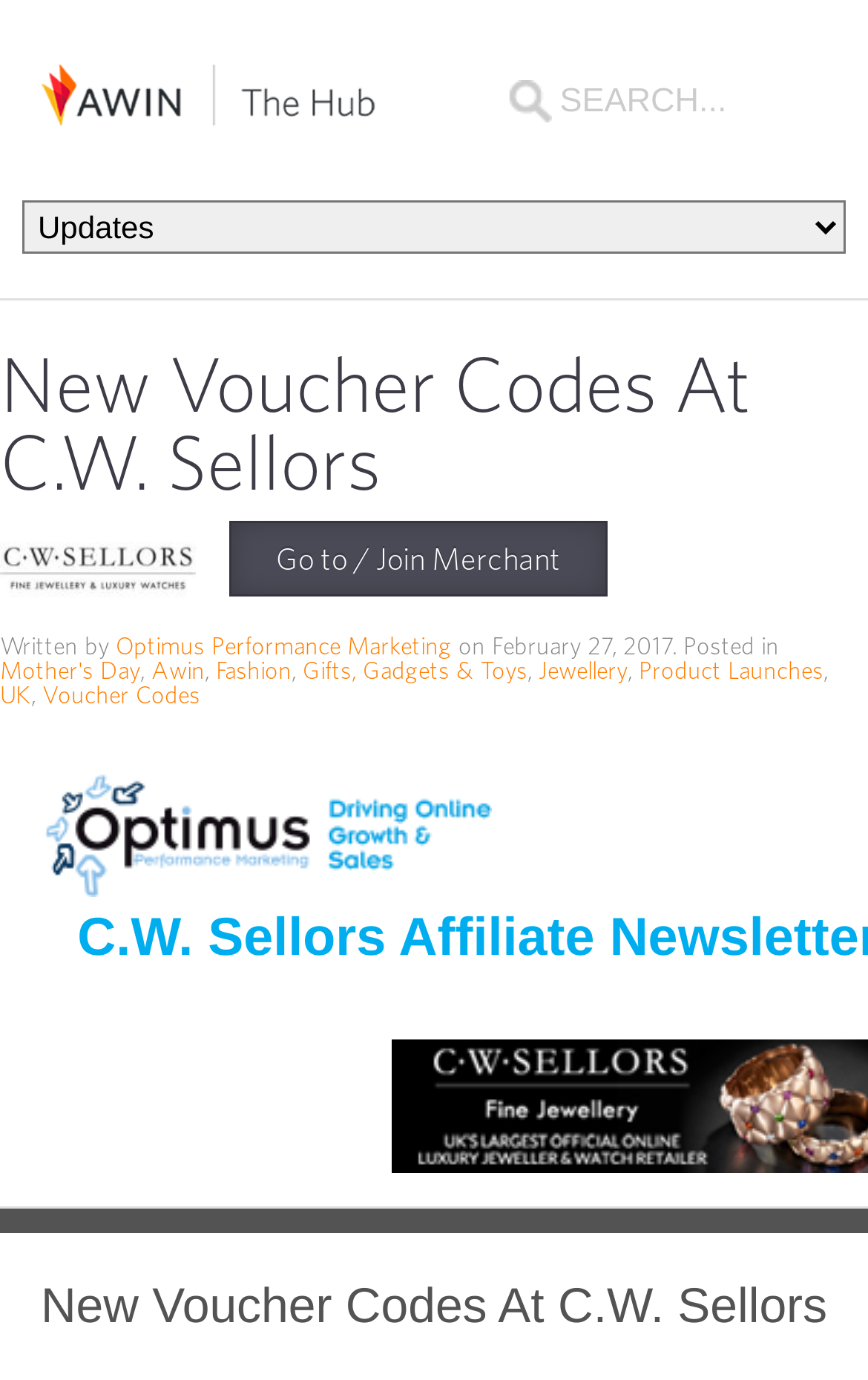Locate the bounding box coordinates of the element you need to click to accomplish the task described by this instruction: "Go to the merchant page".

[0.264, 0.377, 0.7, 0.432]